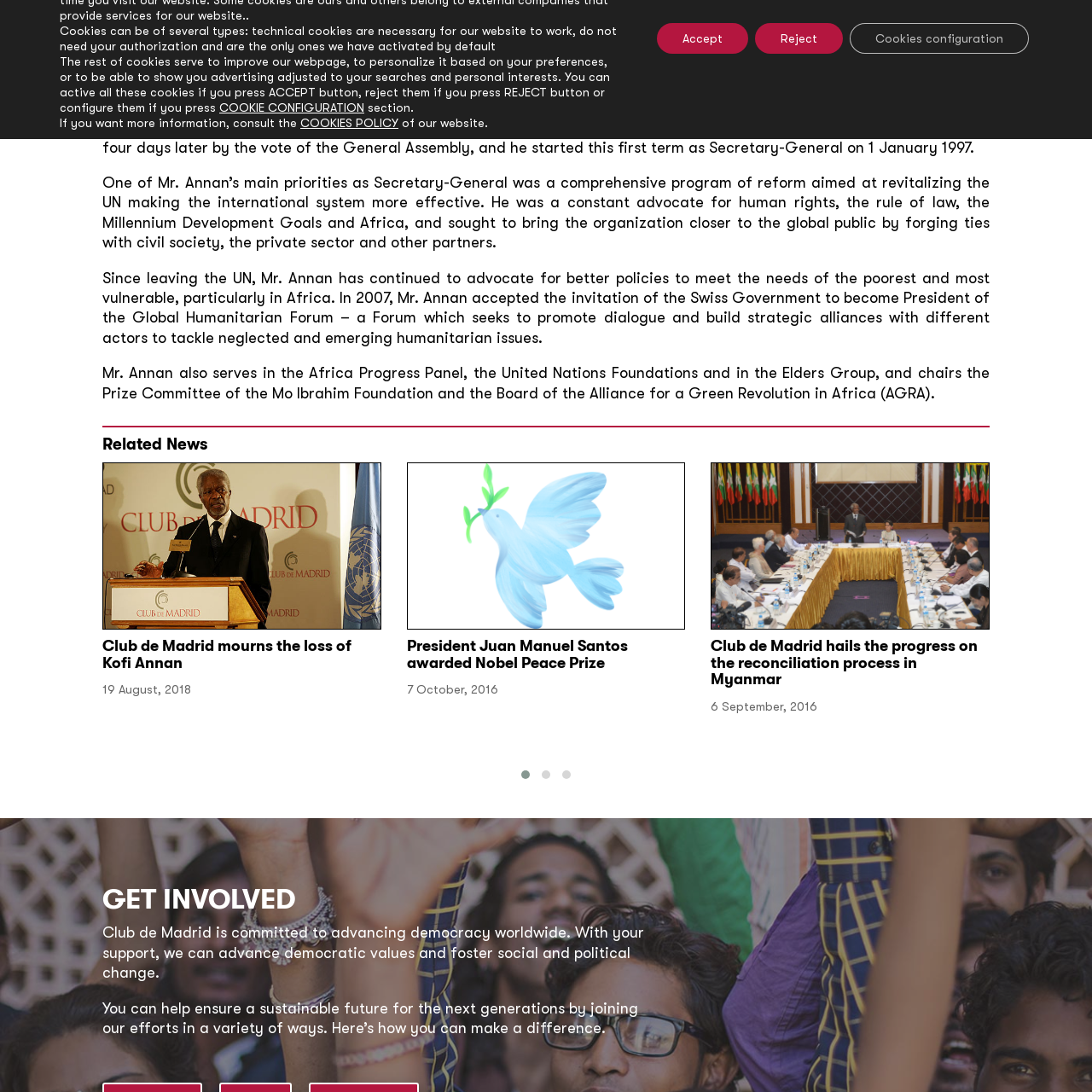What was Kofi Annan's role in the United Nations?
Inspect the image within the red bounding box and answer concisely using one word or a short phrase.

Former United Nations Secretary-General